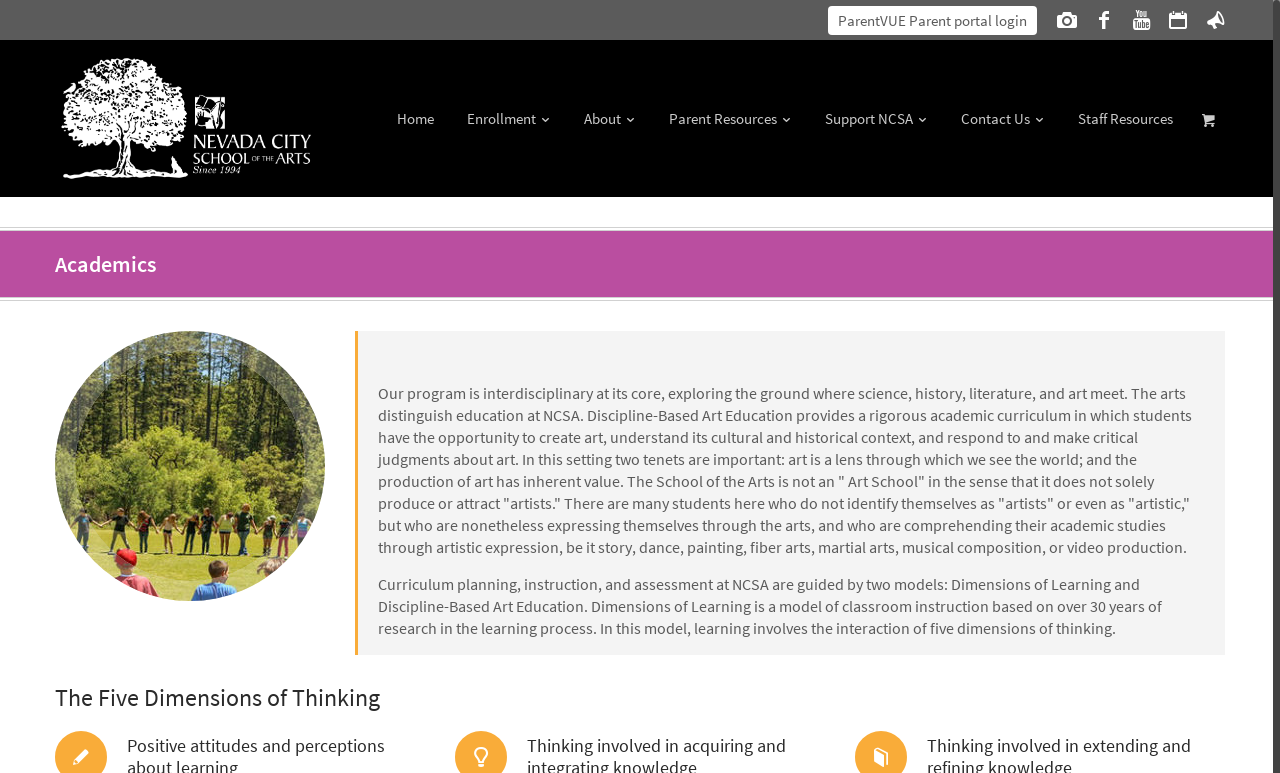Could you please study the image and provide a detailed answer to the question:
What is the focus of the school's program?

The focus of the school's program can be inferred from the text element with bounding box coordinates [0.295, 0.495, 0.931, 0.721], which states that the program is 'interdisciplinary at its core, exploring the ground where science, history, literature, and art meet'.